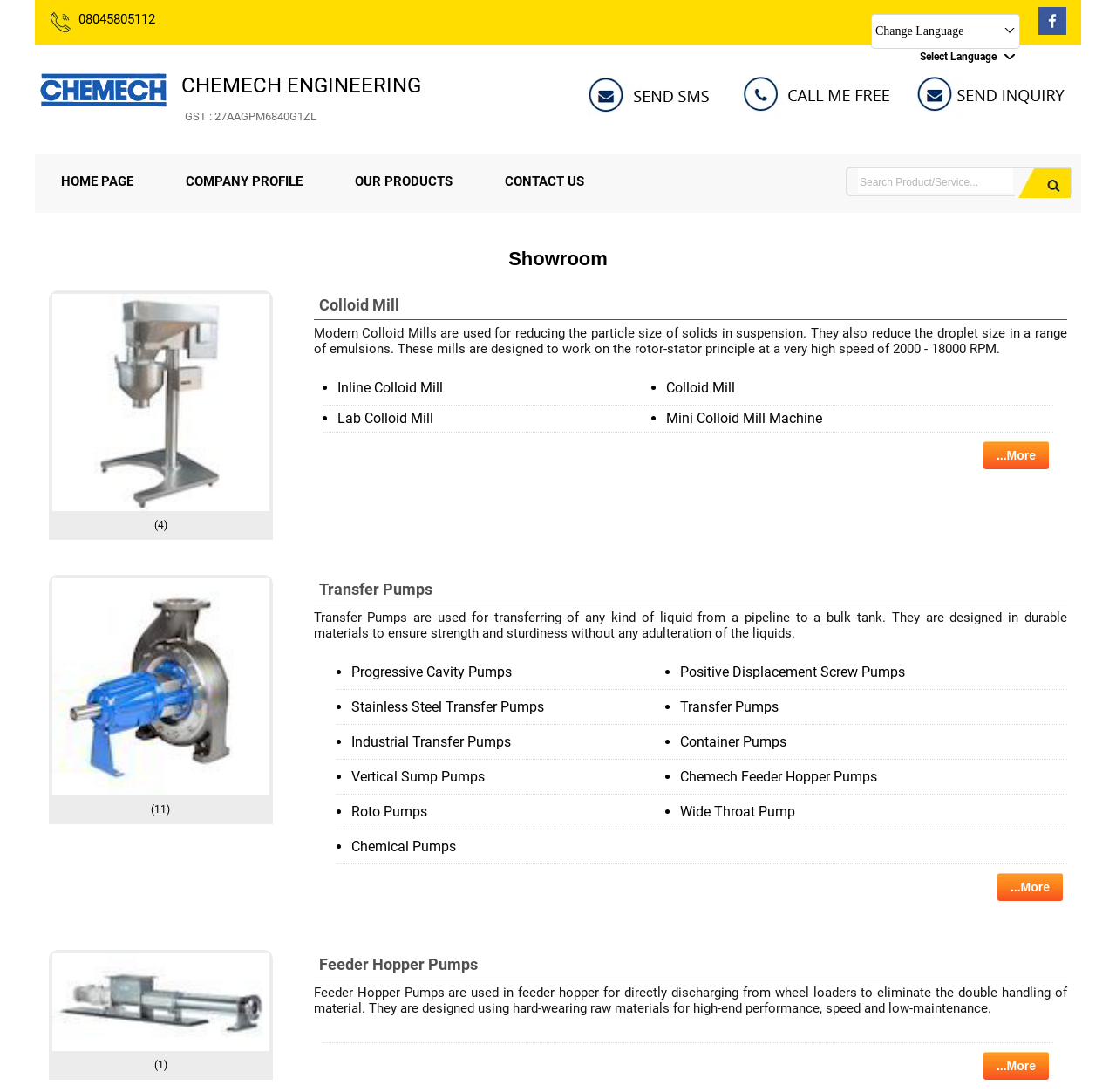Determine the bounding box coordinates of the element's region needed to click to follow the instruction: "Search for a product or service". Provide these coordinates as four float numbers between 0 and 1, formatted as [left, top, right, bottom].

[0.769, 0.154, 0.908, 0.177]